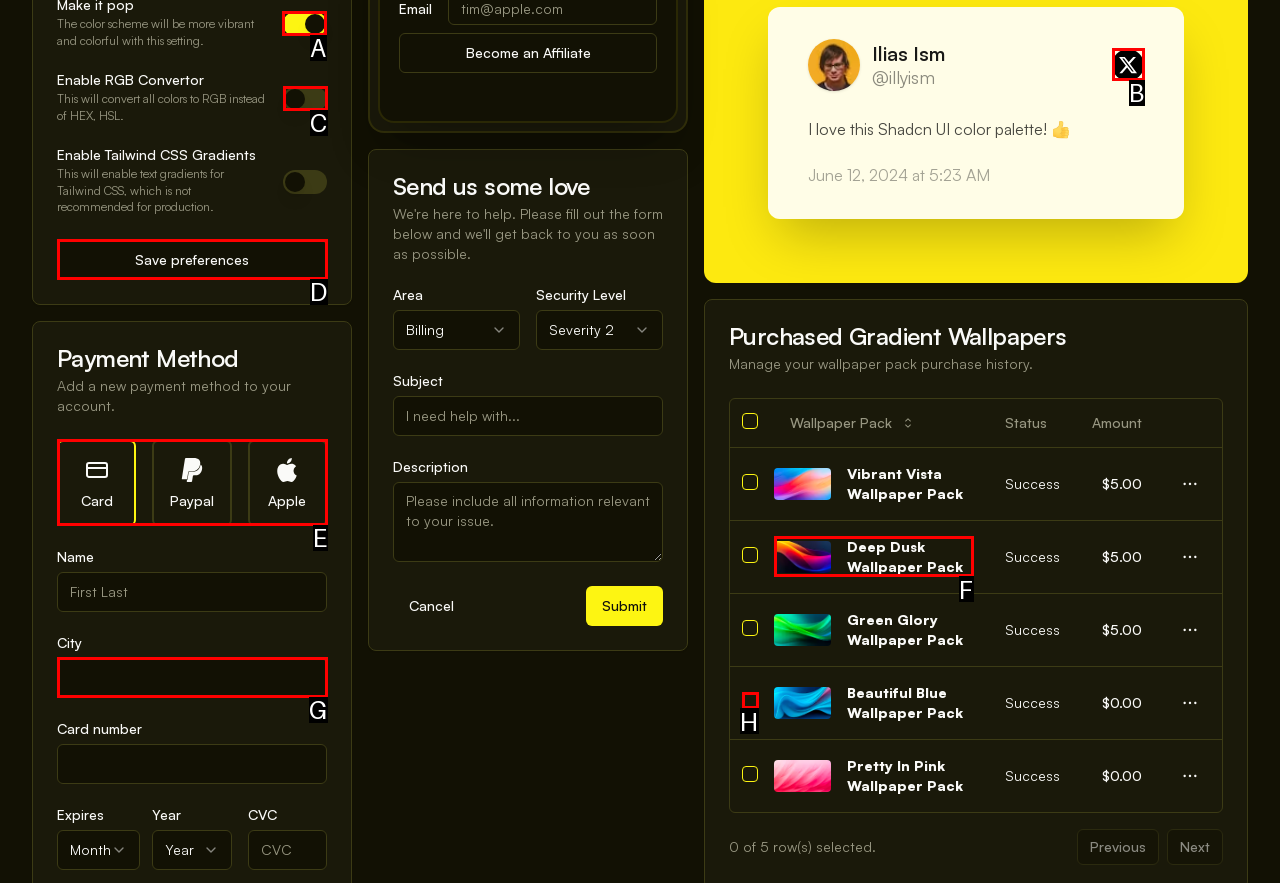Identify the HTML element I need to click to complete this task: Toggle the RGB Convertor switch Provide the option's letter from the available choices.

A